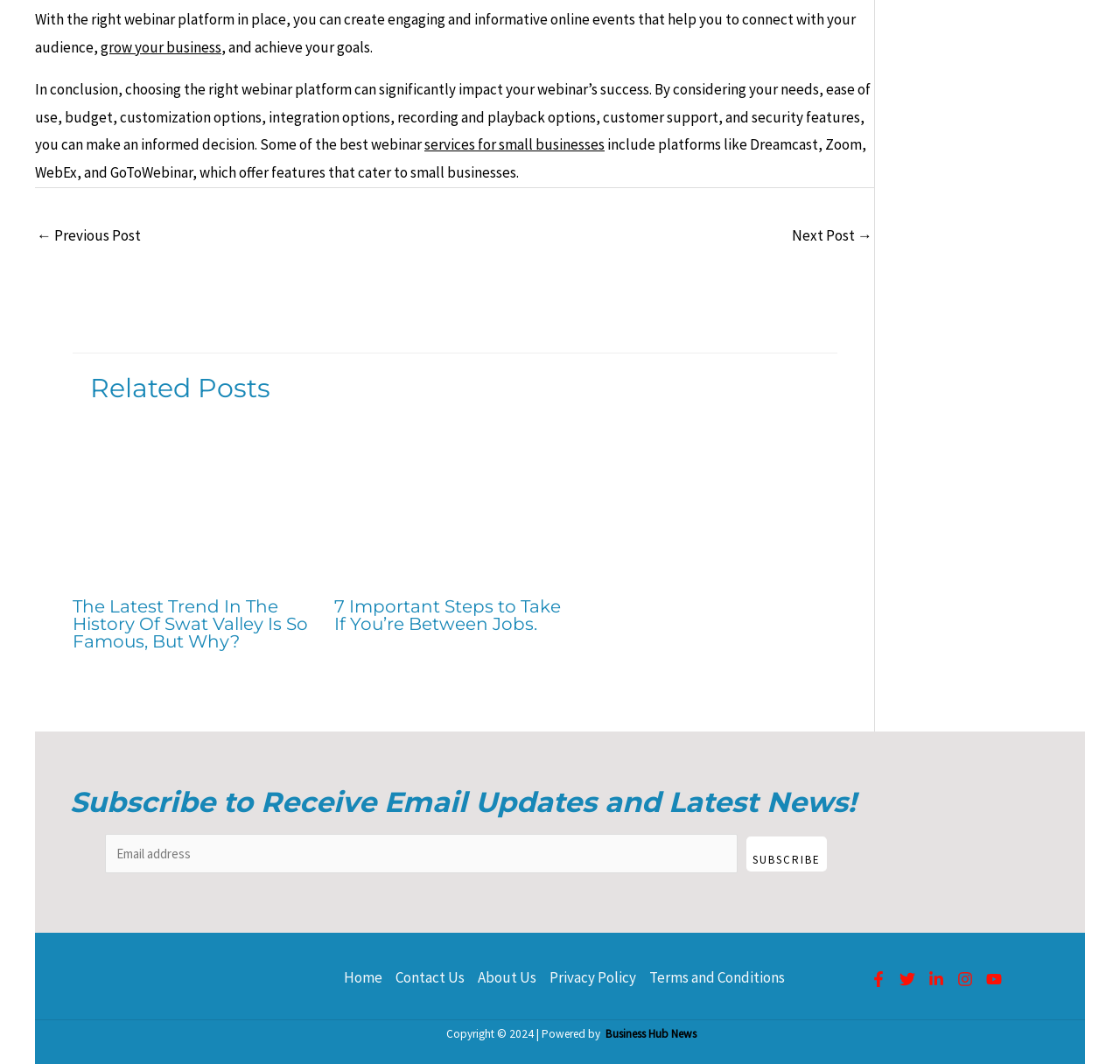Determine the coordinates of the bounding box that should be clicked to complete the instruction: "Click on 'Facebook'". The coordinates should be represented by four float numbers between 0 and 1: [left, top, right, bottom].

[0.777, 0.913, 0.791, 0.928]